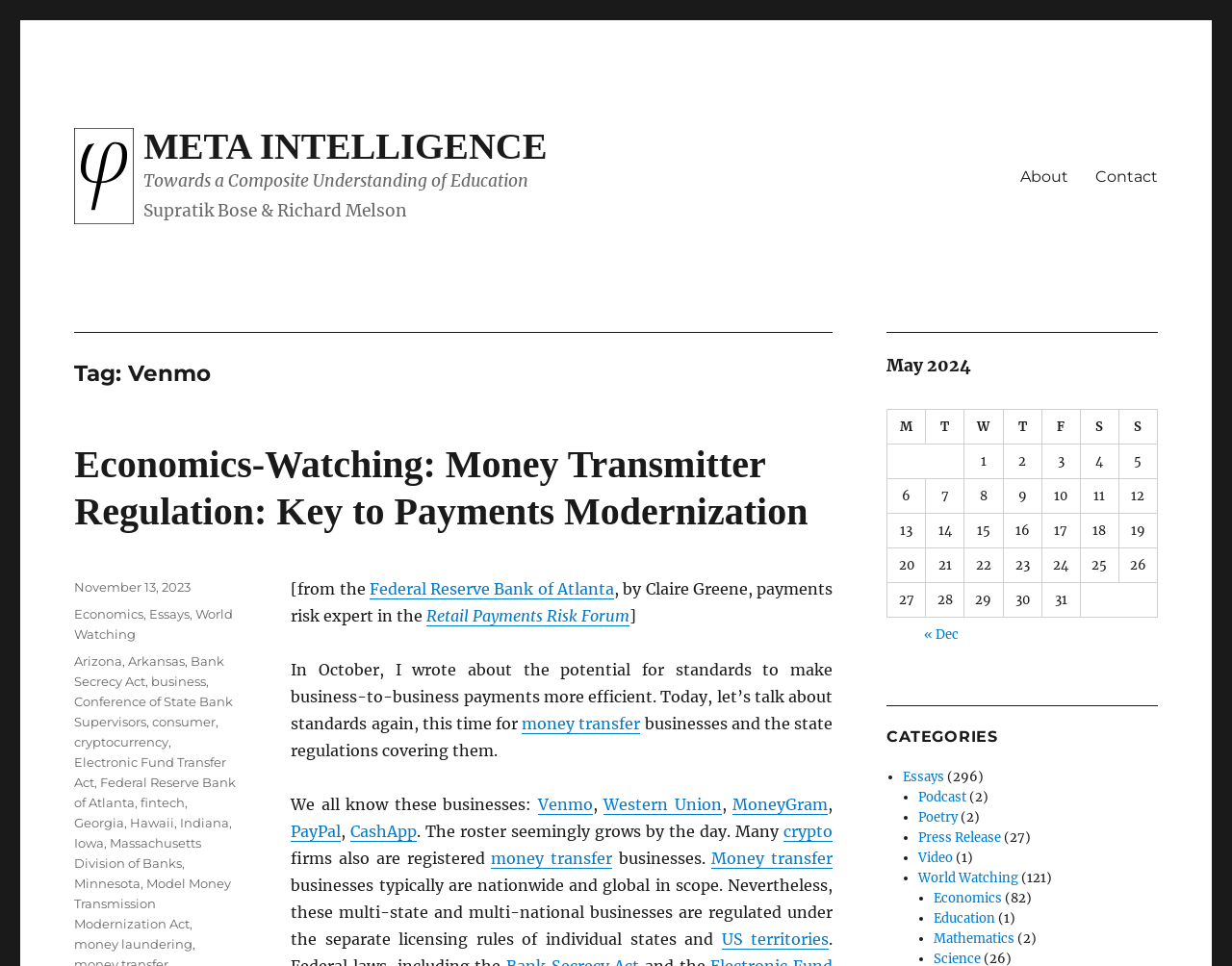How many columns are there in the table?
Answer the question with a single word or phrase derived from the image.

7